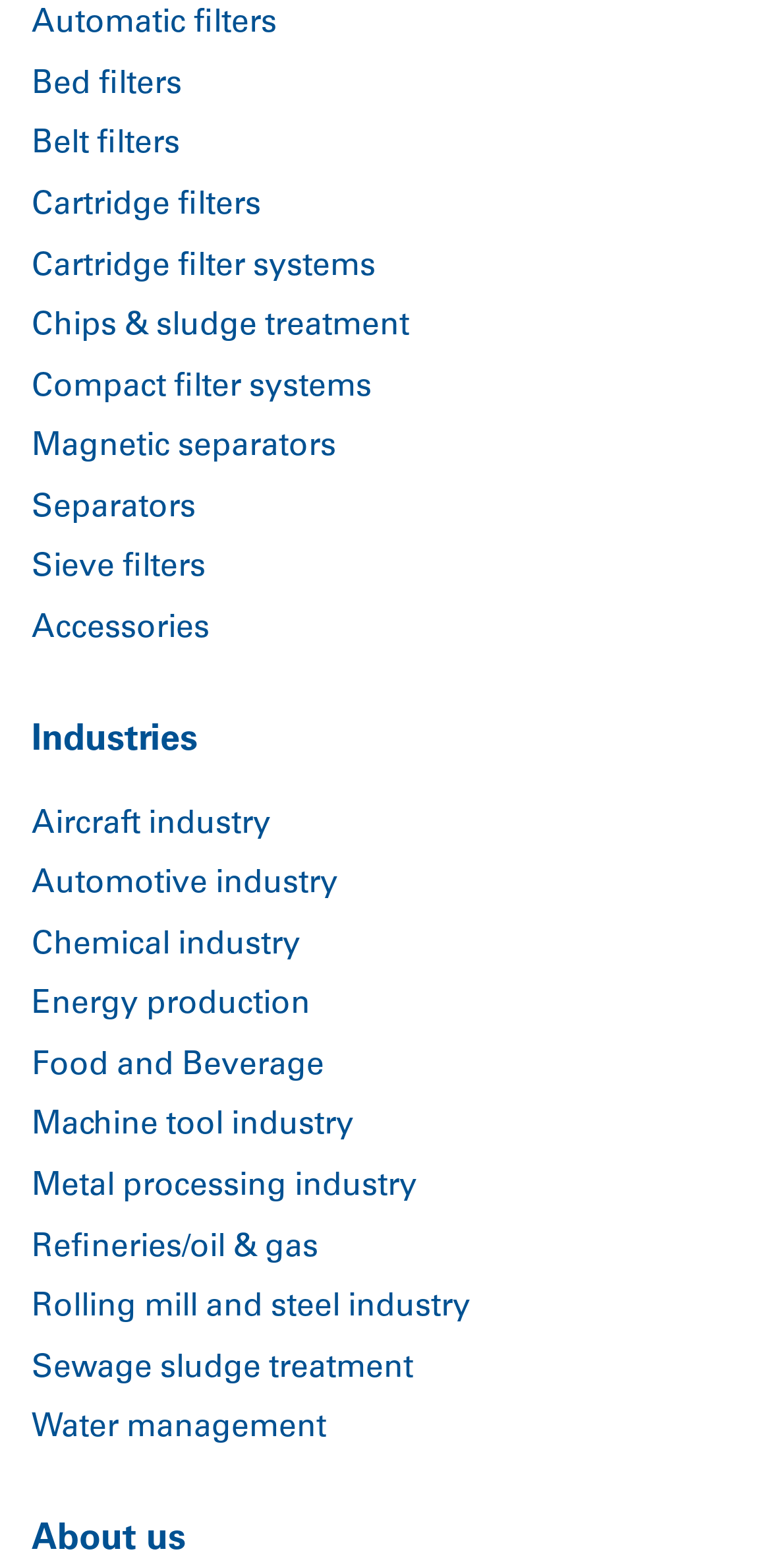Determine the bounding box coordinates for the UI element matching this description: "Rolling mill and steel industry".

[0.041, 0.824, 0.61, 0.844]